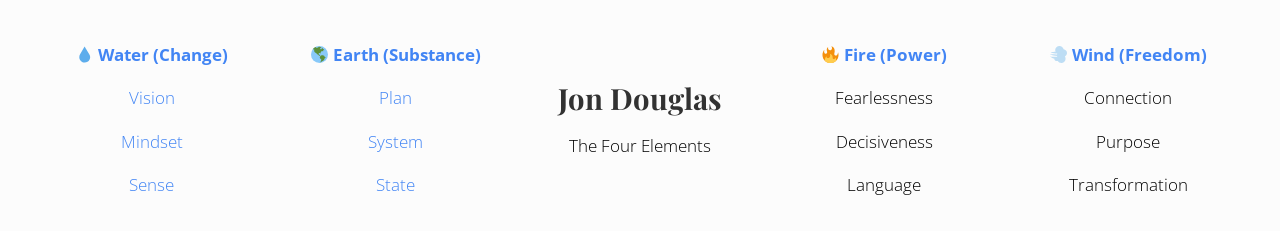Using the description "Earth (Substance)", locate and provide the bounding box of the UI element.

[0.242, 0.186, 0.376, 0.286]